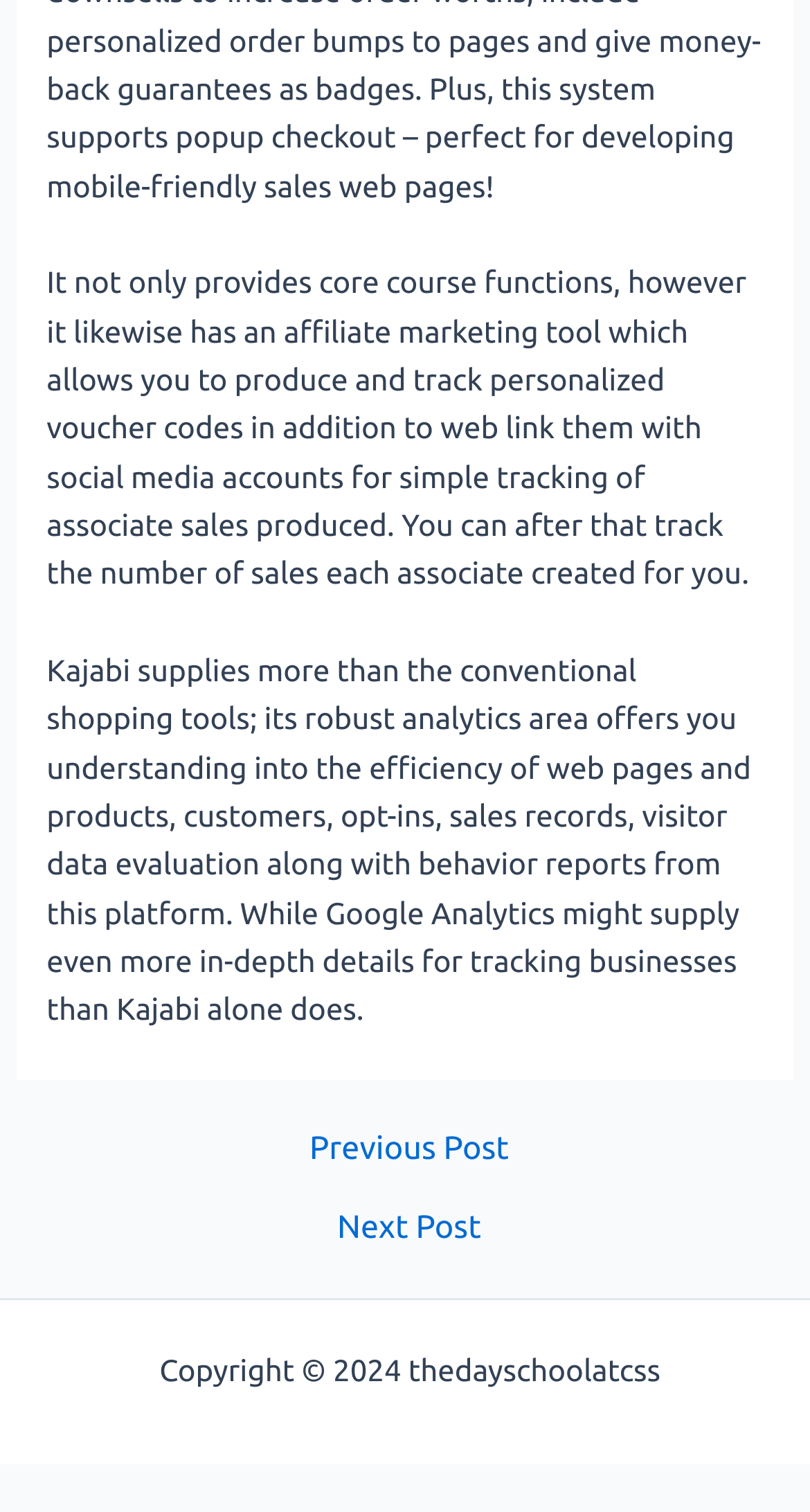Provide the bounding box coordinates, formatted as (top-left x, top-left y, bottom-right x, bottom-right y), with all values being floating point numbers between 0 and 1. Identify the bounding box of the UI element that matches the description: Sitemap

[0.824, 0.895, 0.963, 0.918]